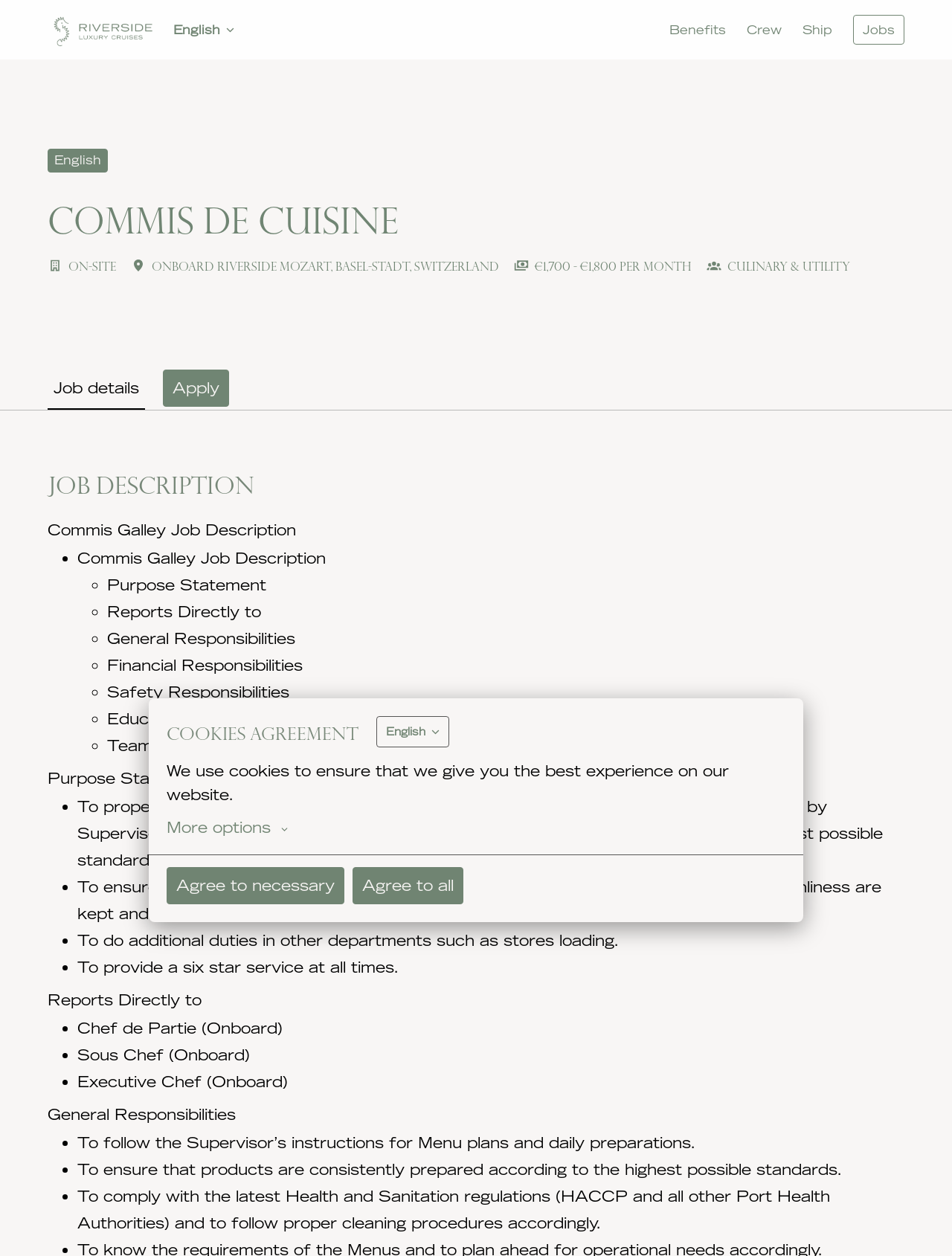Your task is to extract the text of the main heading from the webpage.

Commis de Cuisine